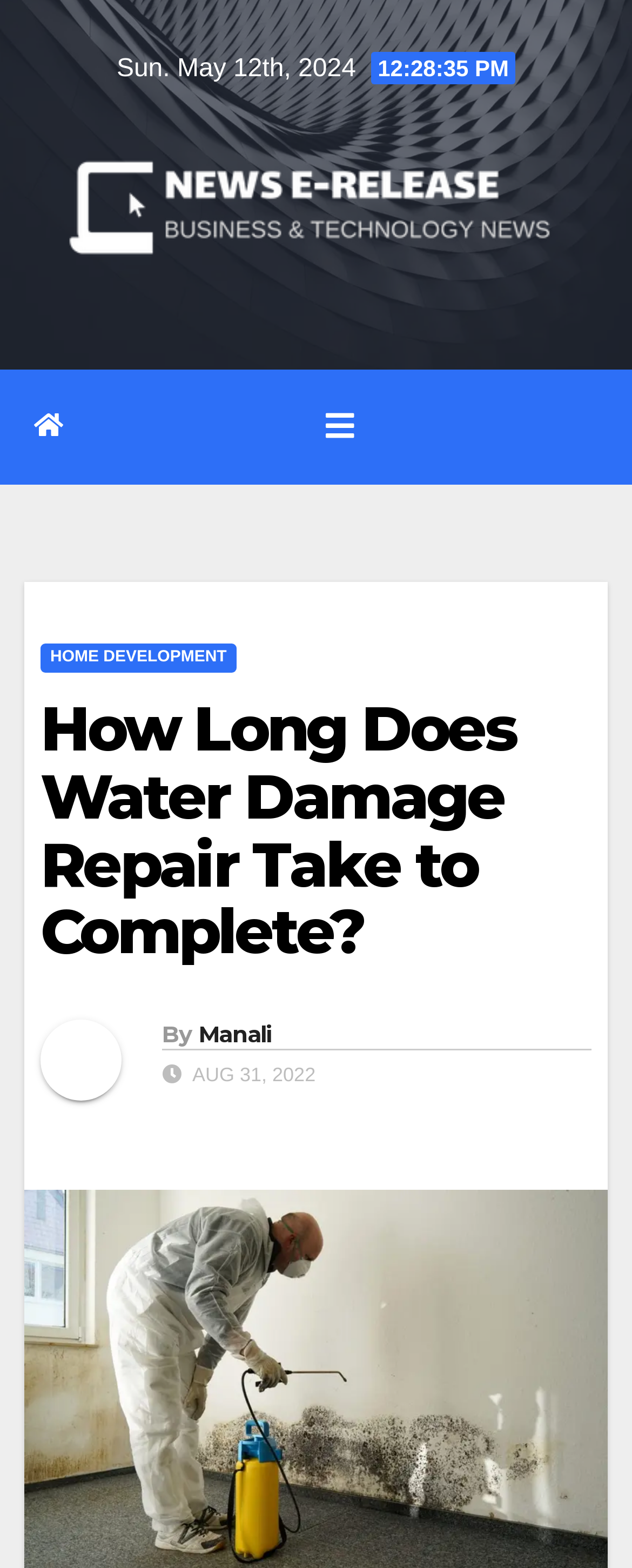Who is the author of the latest article?
Using the screenshot, give a one-word or short phrase answer.

Manali